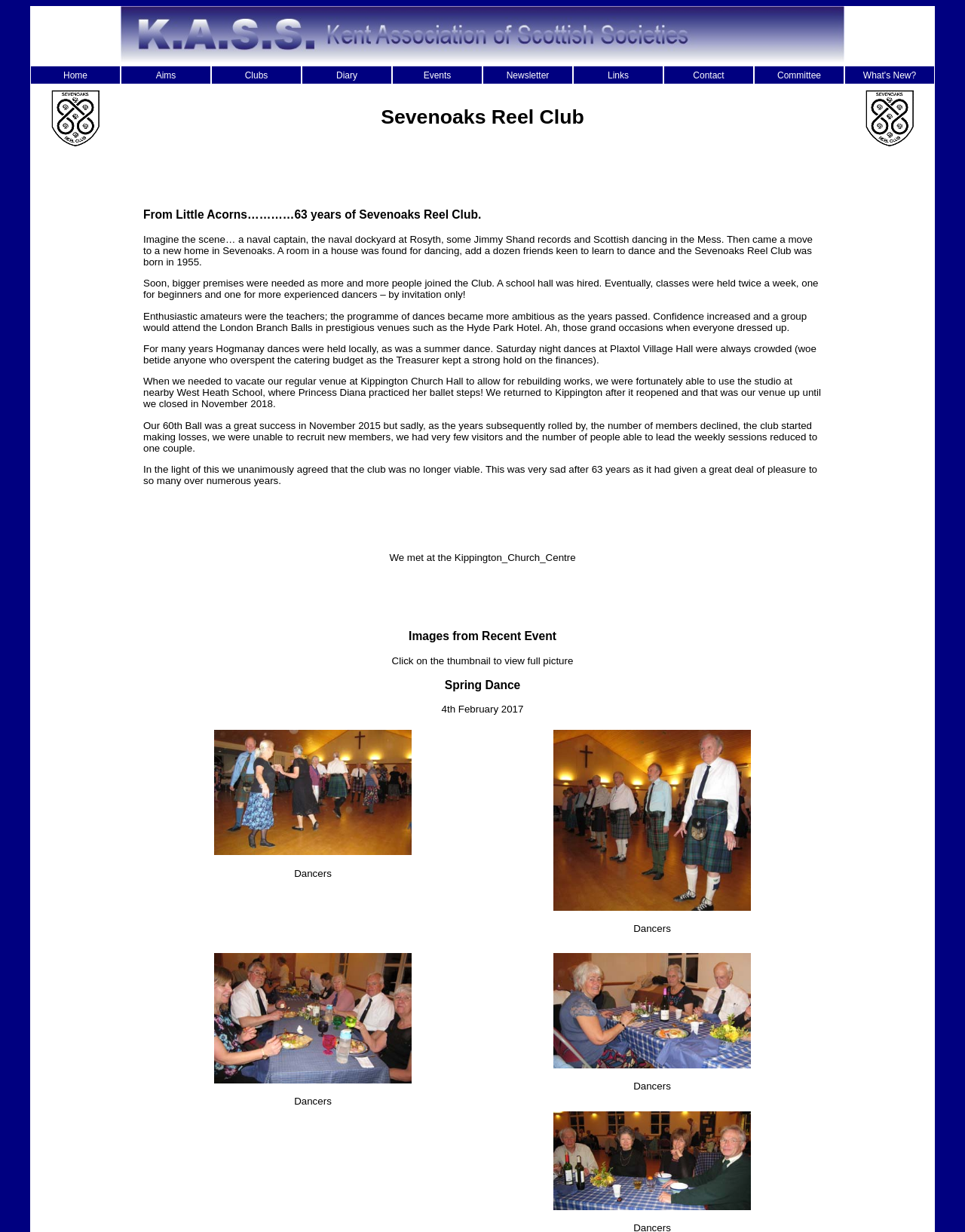Using the description: "parent_node: Dancers alt="Dancing"", identify the bounding box of the corresponding UI element in the screenshot.

[0.573, 0.975, 0.778, 0.984]